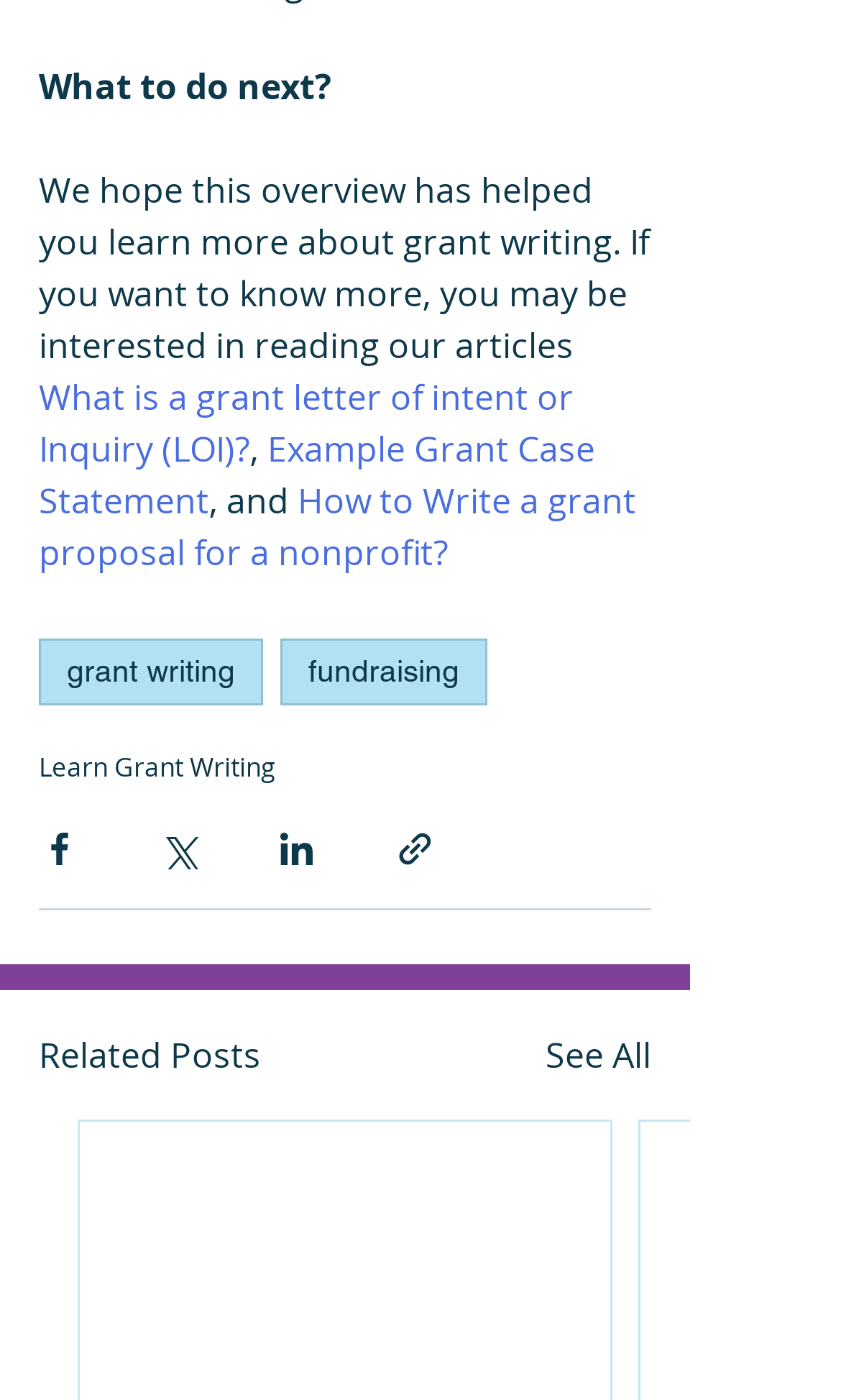Please find the bounding box coordinates of the element's region to be clicked to carry out this instruction: "Share via Facebook".

[0.046, 0.592, 0.095, 0.622]